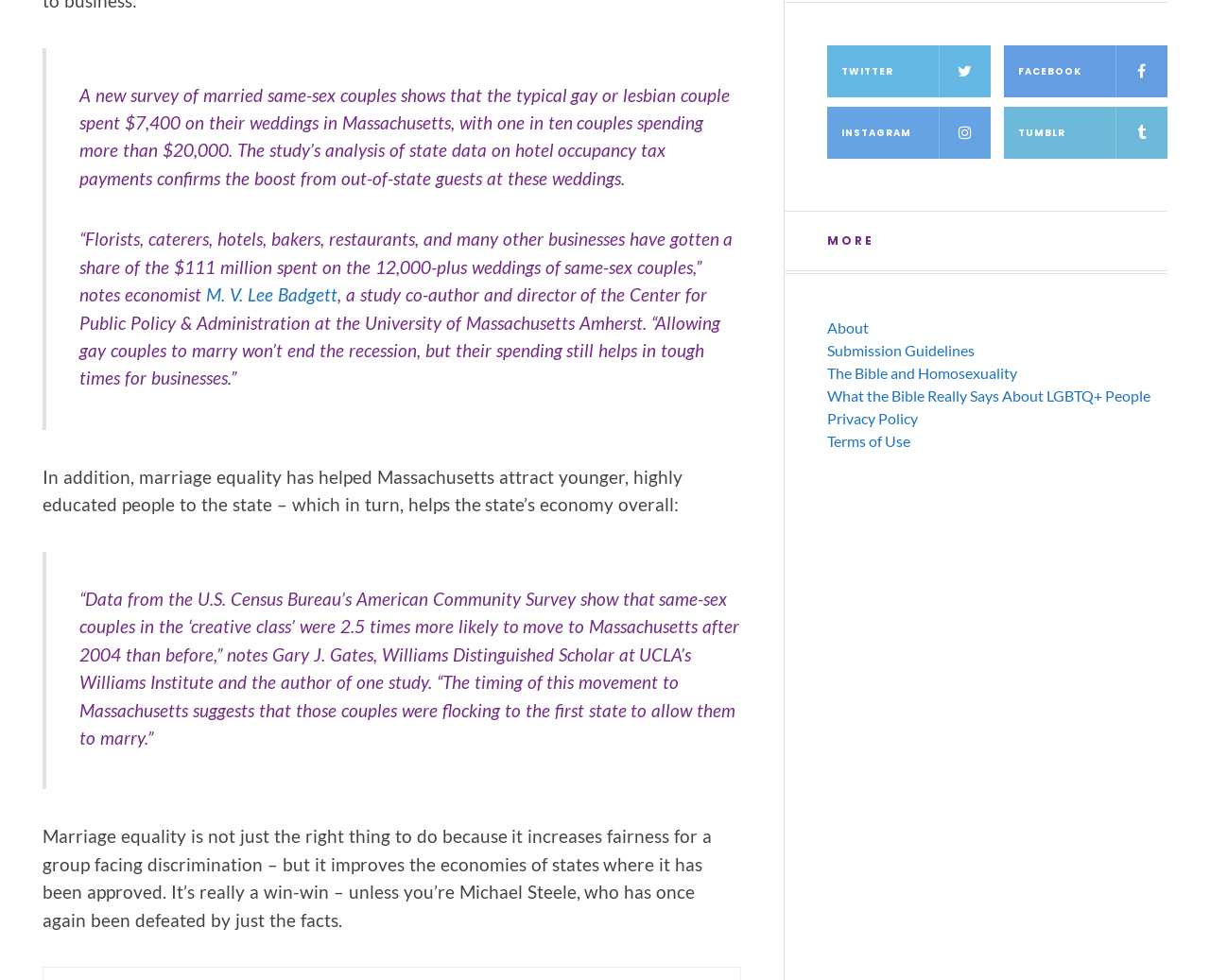What is the average amount spent on weddings by same-sex couples in Massachusetts?
Please give a detailed and elaborate answer to the question based on the image.

According to the text, 'A new survey of married same-sex couples shows that the typical gay or lesbian couple spent $7,400 on their weddings in Massachusetts...'.